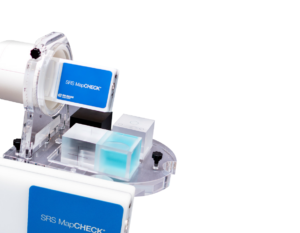Explain in detail what you see in the image.

The image showcases the SRS MapCHECK® device, a sophisticated tool designed for quality assurance in radiation oncology. It features a sleek and modern design, prominently displaying its branding. The device includes a white base that houses several calibration elements, such as a transparent cube and other geometrically shaped boxes, set against a clean white background. The blue and white color scheme of the branding adds a professional touch, emphasizing its application in clinical settings. This device is essential for ensuring accurate dosimetry, helping healthcare professionals deliver precise radiation treatments.